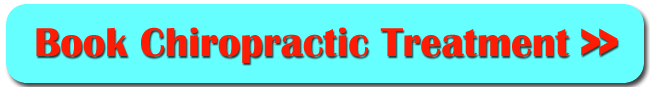What is the color of the text on the button?
Using the visual information, respond with a single word or phrase.

Red